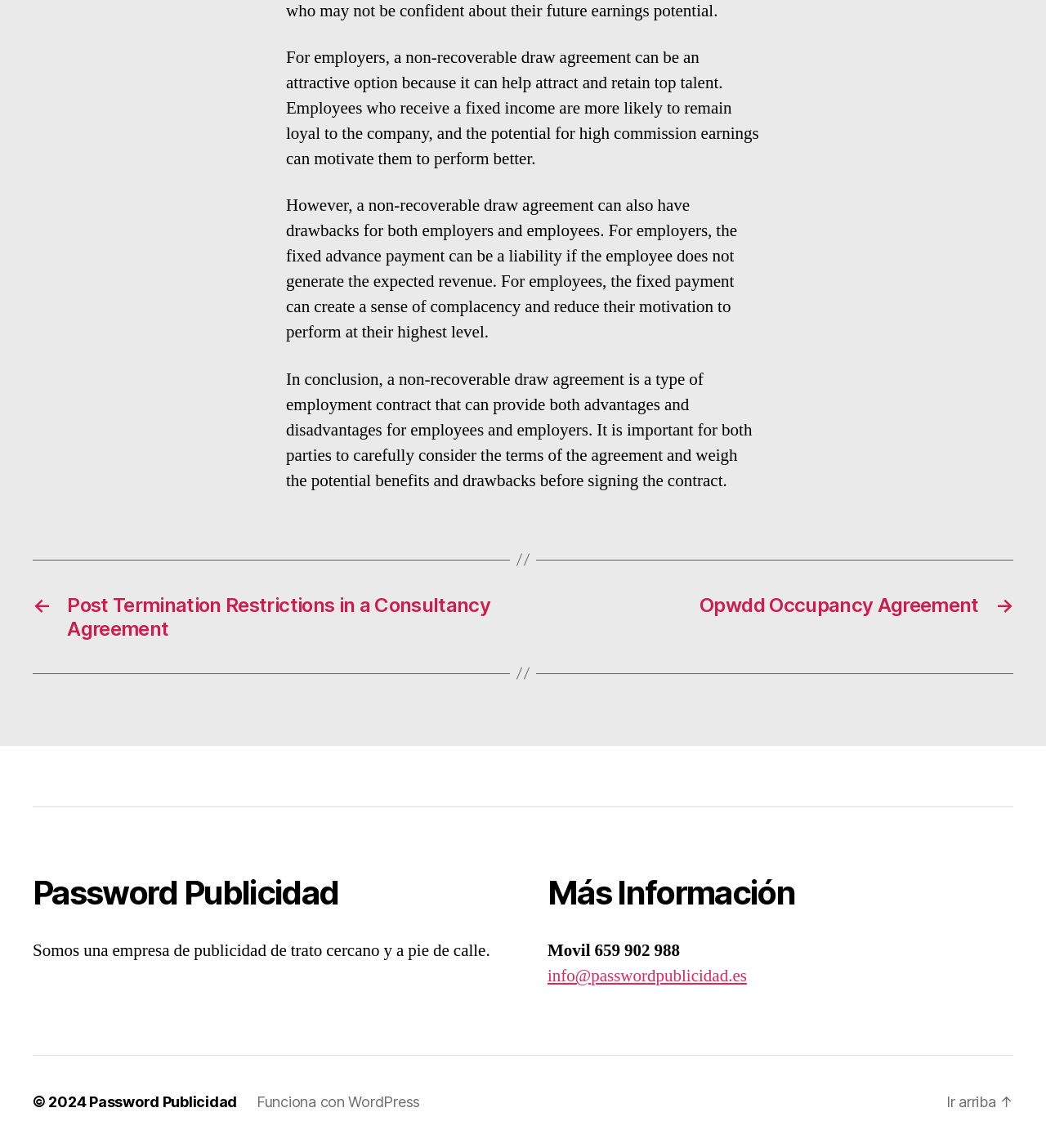What is the name of the company?
Using the image, provide a detailed and thorough answer to the question.

The company name is mentioned in the heading element [205] as 'Password Publicidad', and it is also mentioned in the link element [80] at the bottom of the page.